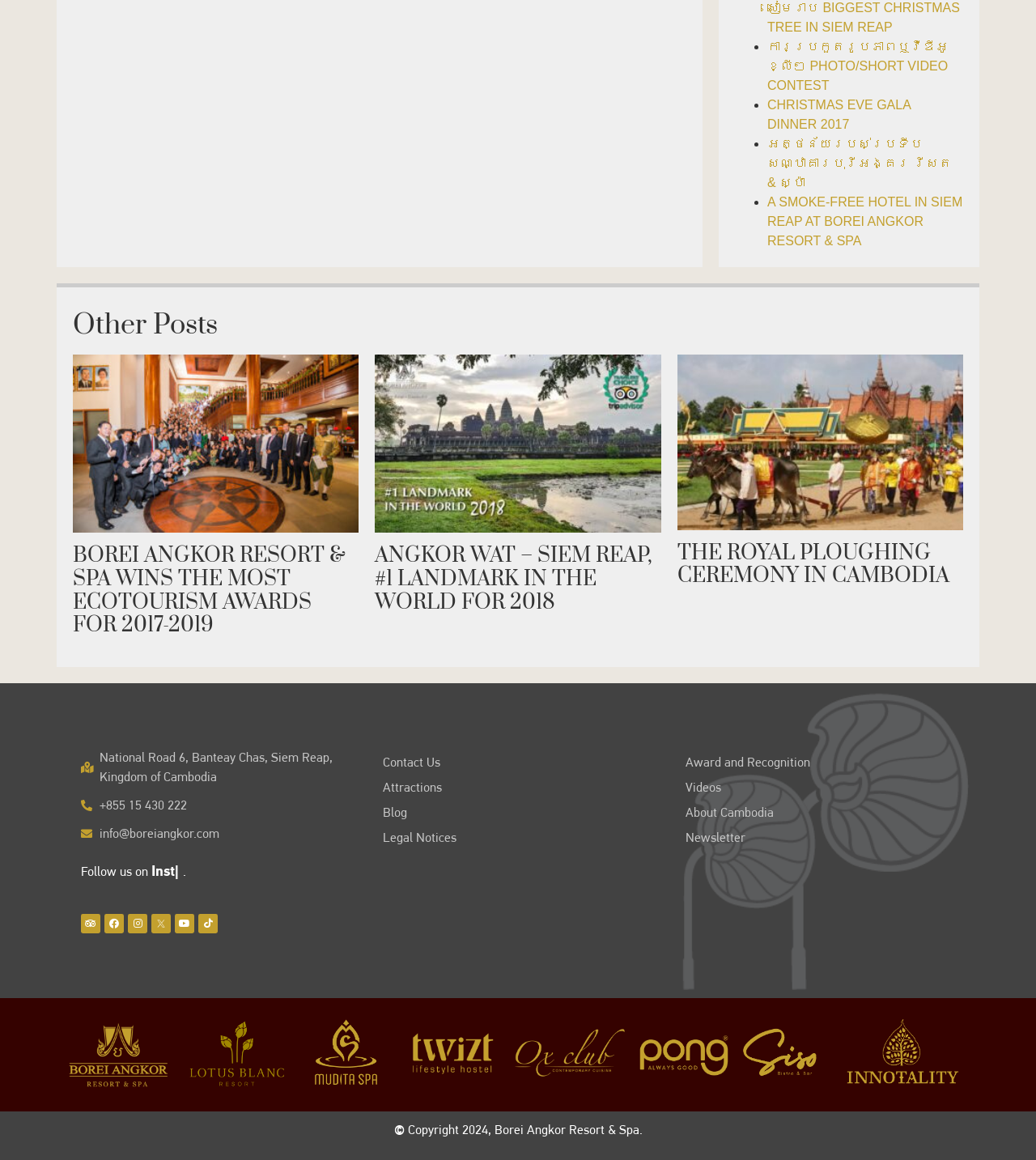Please identify the bounding box coordinates of the element's region that should be clicked to execute the following instruction: "Follow Borei Angkor Resort & Spa on Instagram". The bounding box coordinates must be four float numbers between 0 and 1, i.e., [left, top, right, bottom].

[0.146, 0.743, 0.208, 0.759]